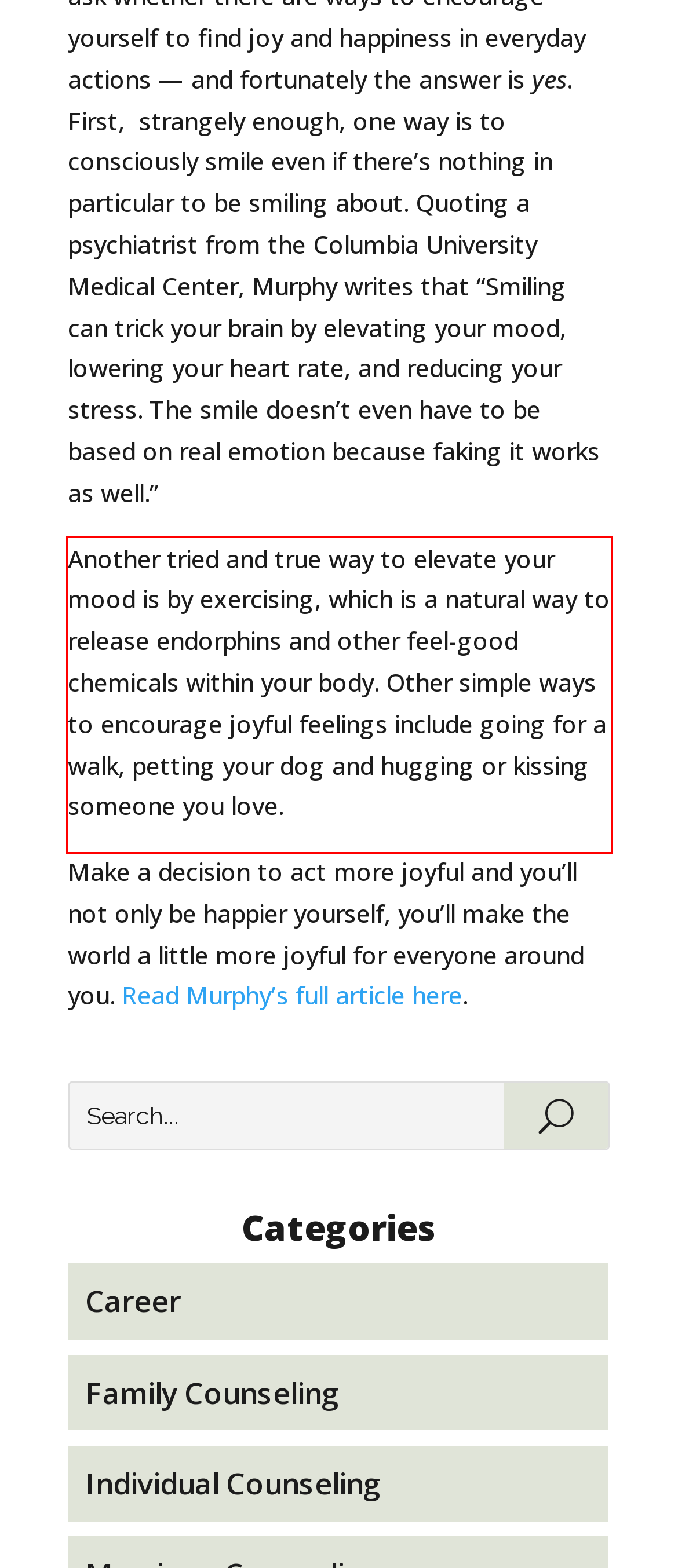Given a screenshot of a webpage containing a red bounding box, perform OCR on the text within this red bounding box and provide the text content.

Another tried and true way to elevate your mood is by exercising, which is a natural way to release endorphins and other feel-good chemicals within your body. Other simple ways to encourage joyful feelings include going for a walk, petting your dog and hugging or kissing someone you love.